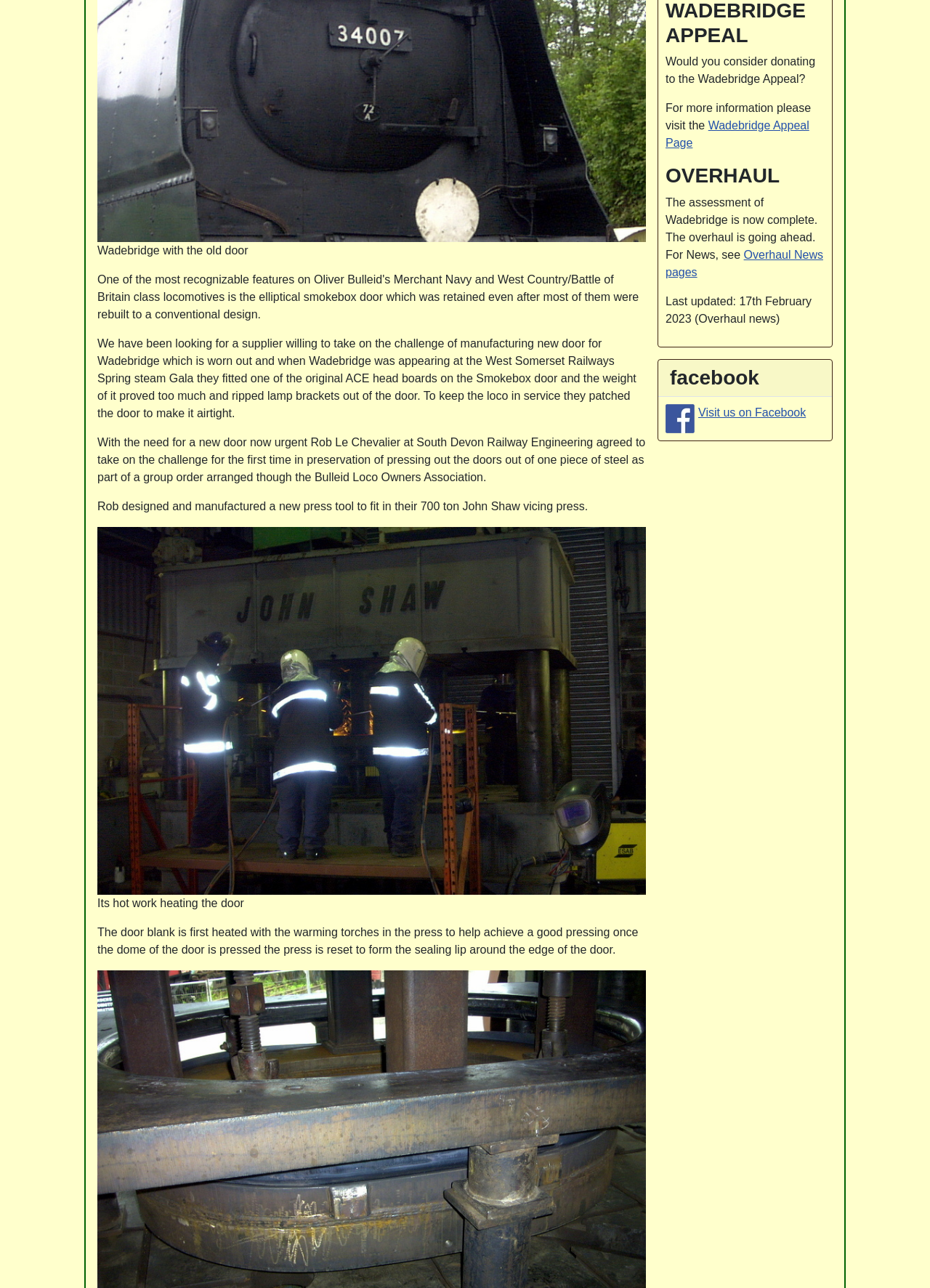Identify the bounding box coordinates of the HTML element based on this description: "Visit us on Facebook".

[0.751, 0.315, 0.867, 0.325]